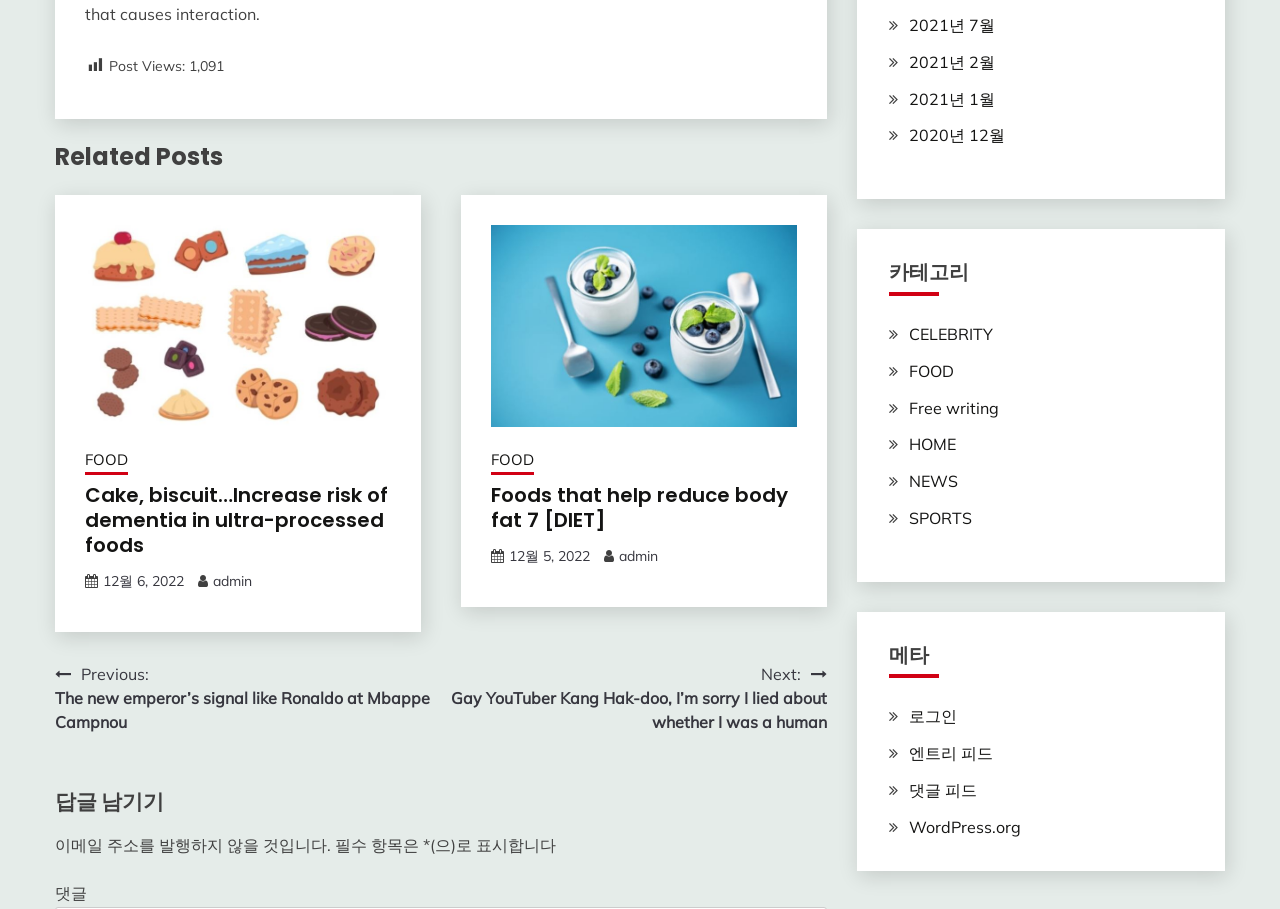What is the number of post views?
Refer to the image and provide a one-word or short phrase answer.

1,091